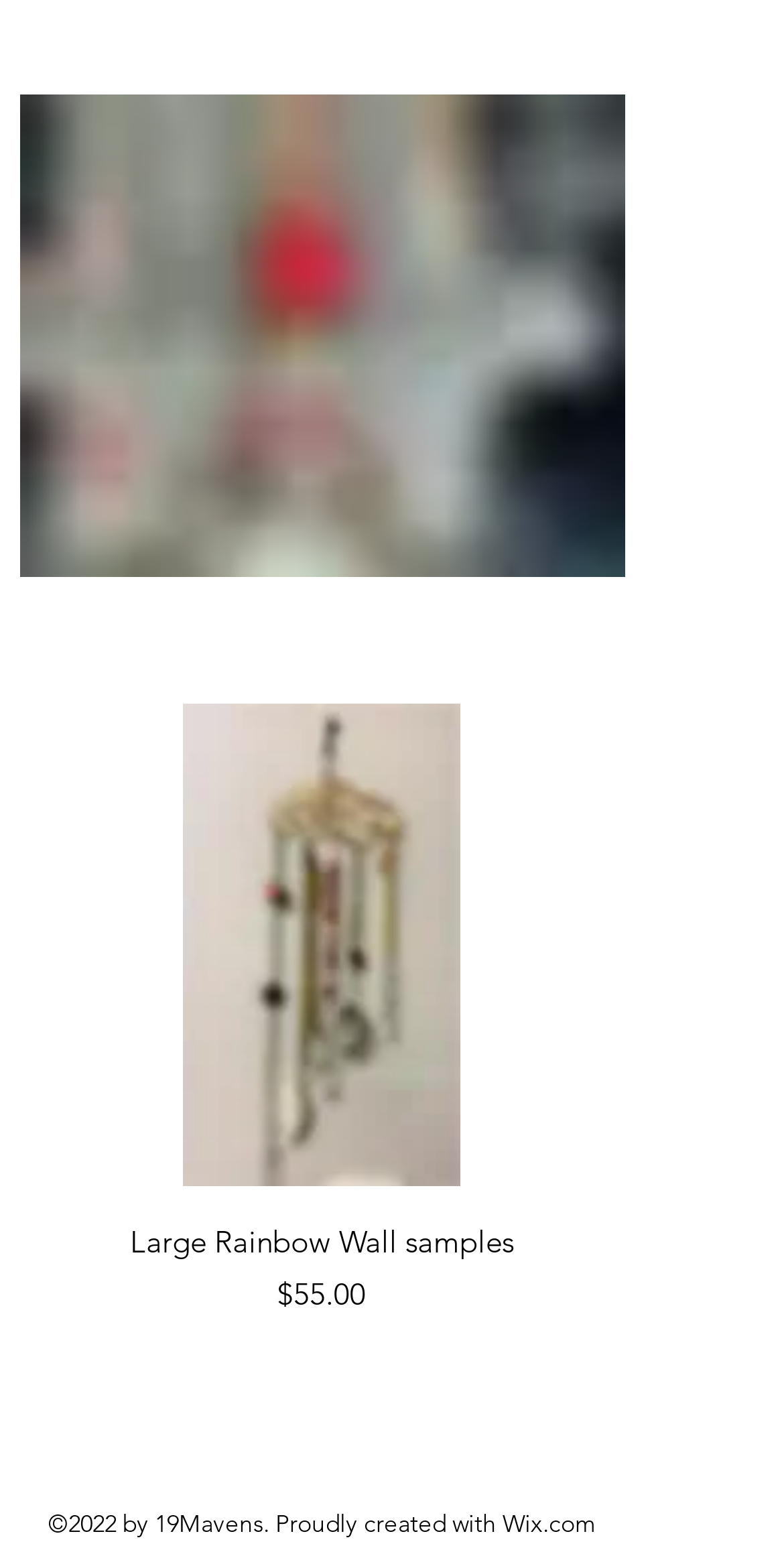Respond to the question below with a single word or phrase:
What is the price of the product?

$55.00